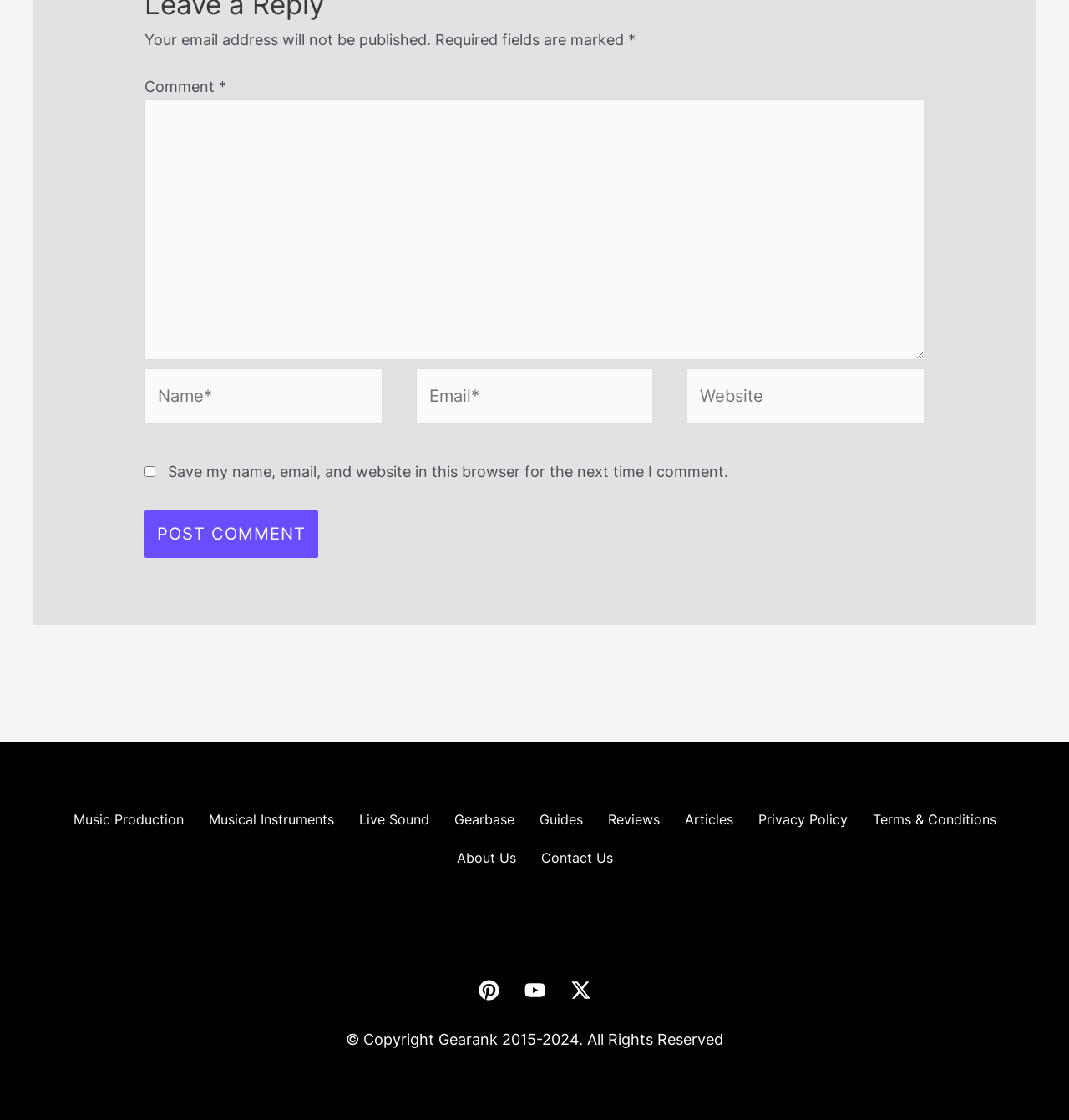Locate the bounding box coordinates of the clickable element to fulfill the following instruction: "Type your name". Provide the coordinates as four float numbers between 0 and 1 in the format [left, top, right, bottom].

[0.135, 0.329, 0.358, 0.379]